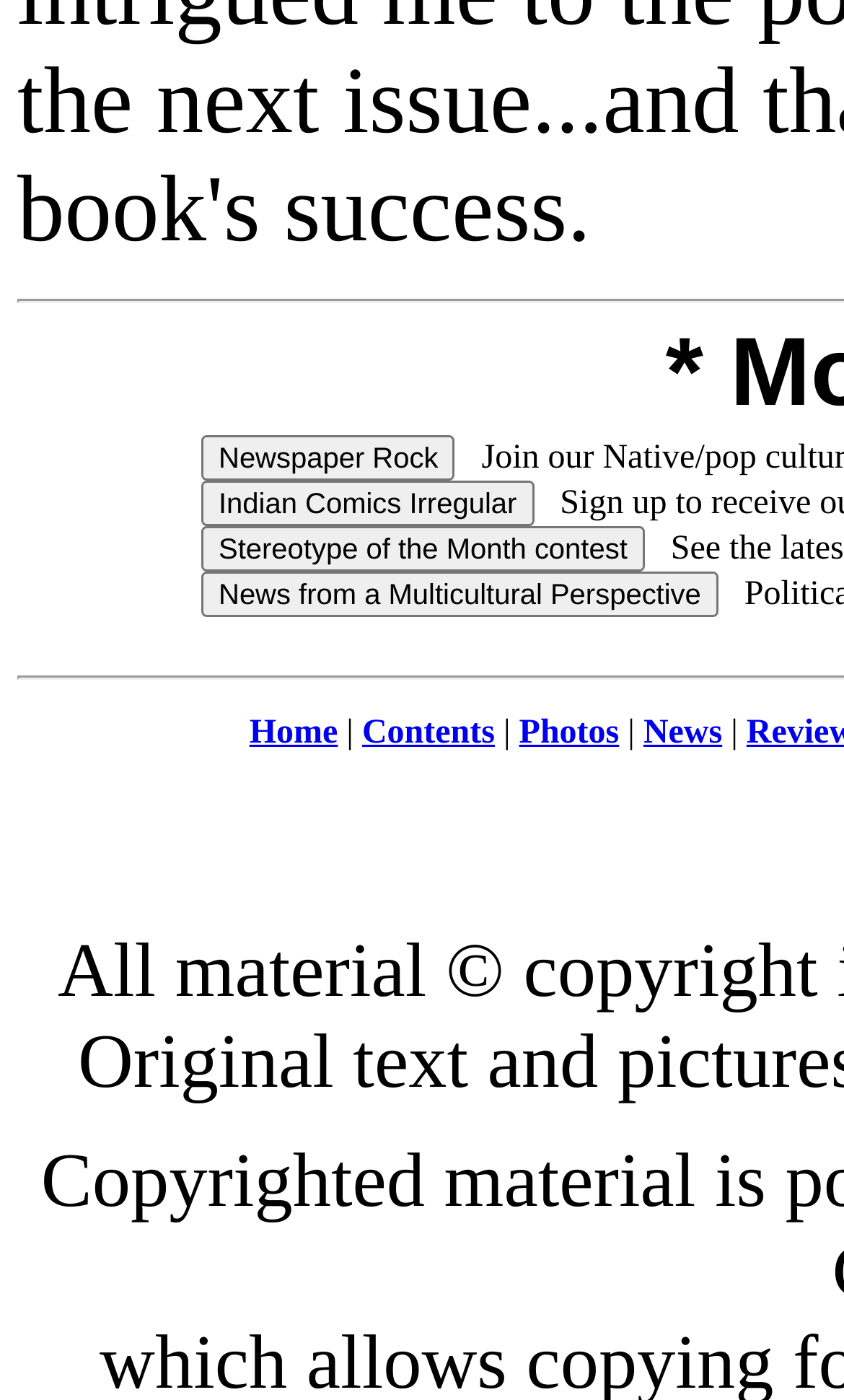What is the first button on the webpage?
Your answer should be a single word or phrase derived from the screenshot.

Newspaper Rock